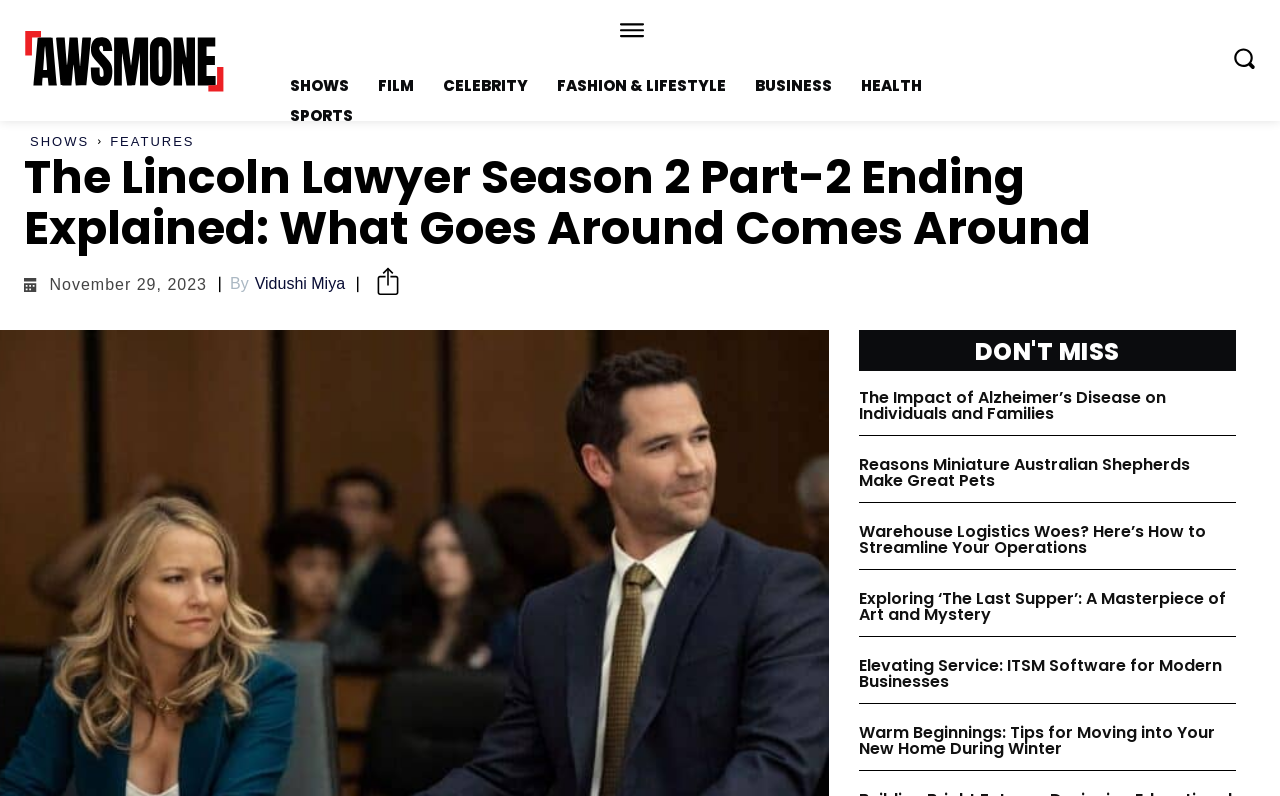Locate the bounding box coordinates of the area to click to fulfill this instruction: "Search for something". The bounding box should be presented as four float numbers between 0 and 1, in the order [left, top, right, bottom].

[0.962, 0.057, 0.981, 0.087]